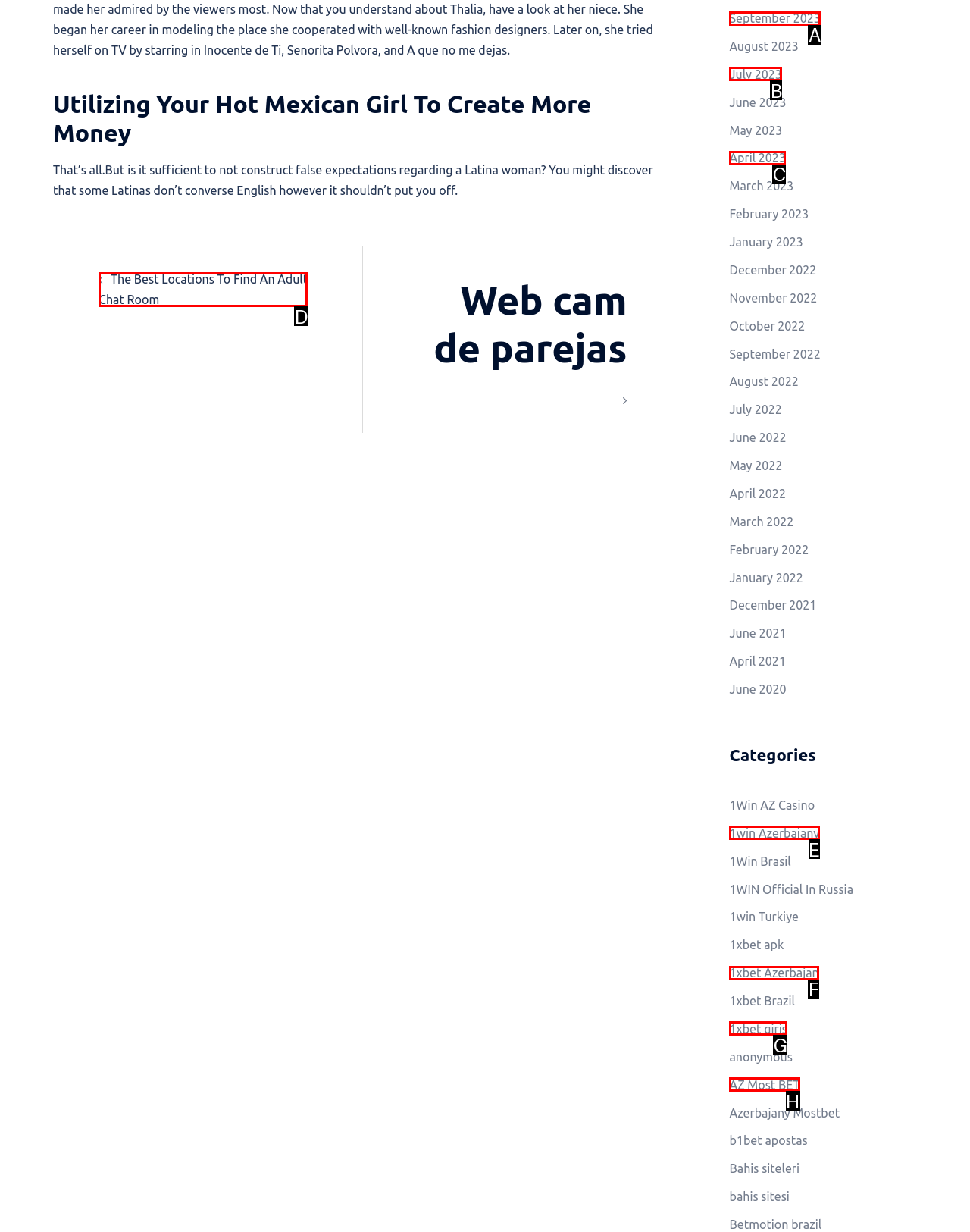Please identify the correct UI element to click for the task: Navigate to the post about the best locations to find an adult chat room Respond with the letter of the appropriate option.

D